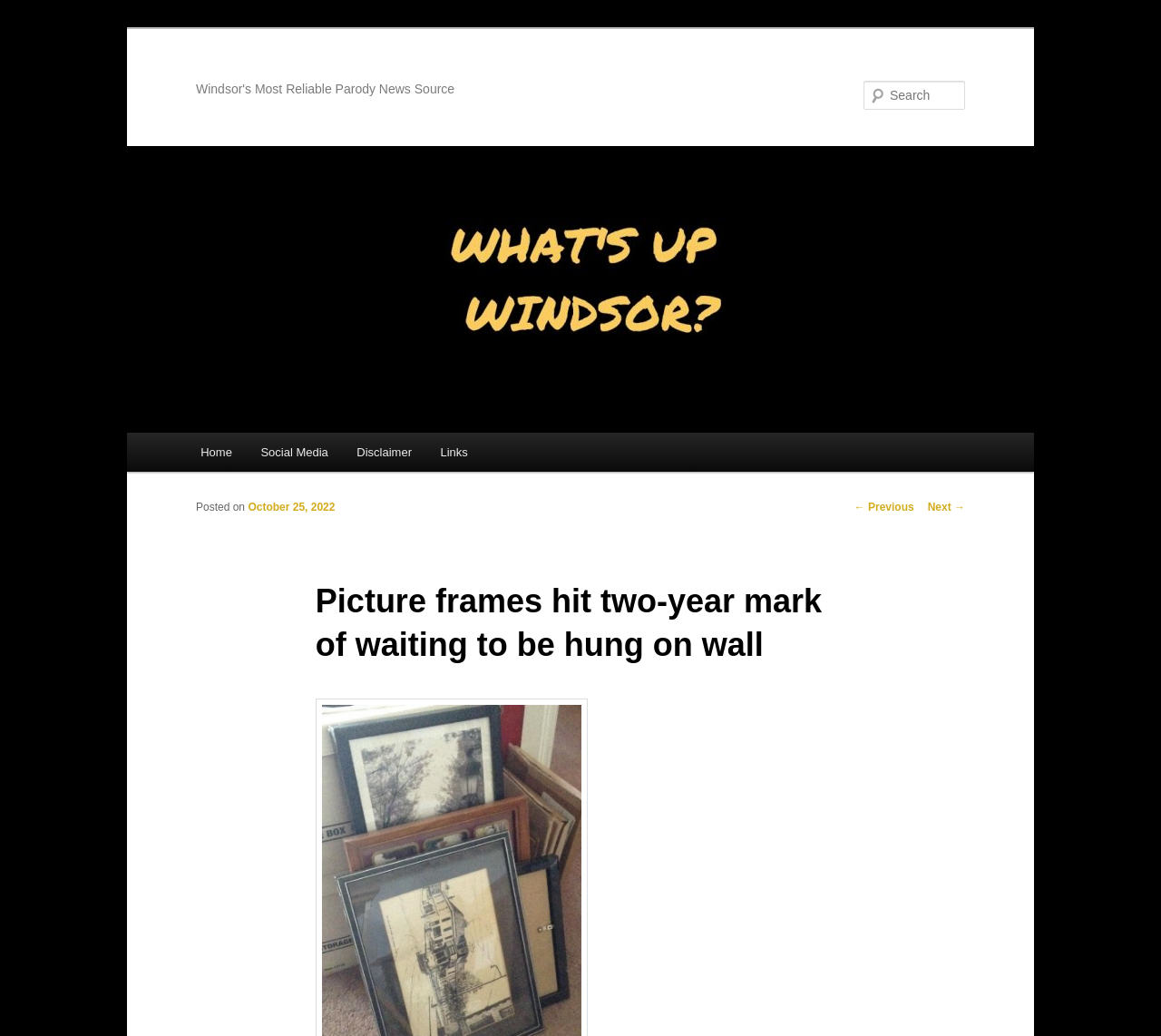Offer an extensive depiction of the webpage and its key elements.

The webpage appears to be a news article or blog post from a parody news source. At the top, there is a heading that reads "Windsor's Most Reliable Parody News Source". Below this, there is a large heading that displays the title of the article, "Picture frames hit two-year mark of waiting to be hung on wall". 

To the top left, there is a link to "Skip to primary content". On the top right, there is a search bar with a label "Search" and a textbox to input search queries. 

The main menu is located below the search bar, with links to "Home", "Social Media", "Disclaimer", and "Links". 

The article content is situated below the main menu, with a heading that repeats the title of the article. The article is dated "October 25, 2022", which is displayed below the title. 

At the bottom of the page, there is a post navigation section with links to the previous and next articles, labeled "← Previous" and "Next →" respectively.